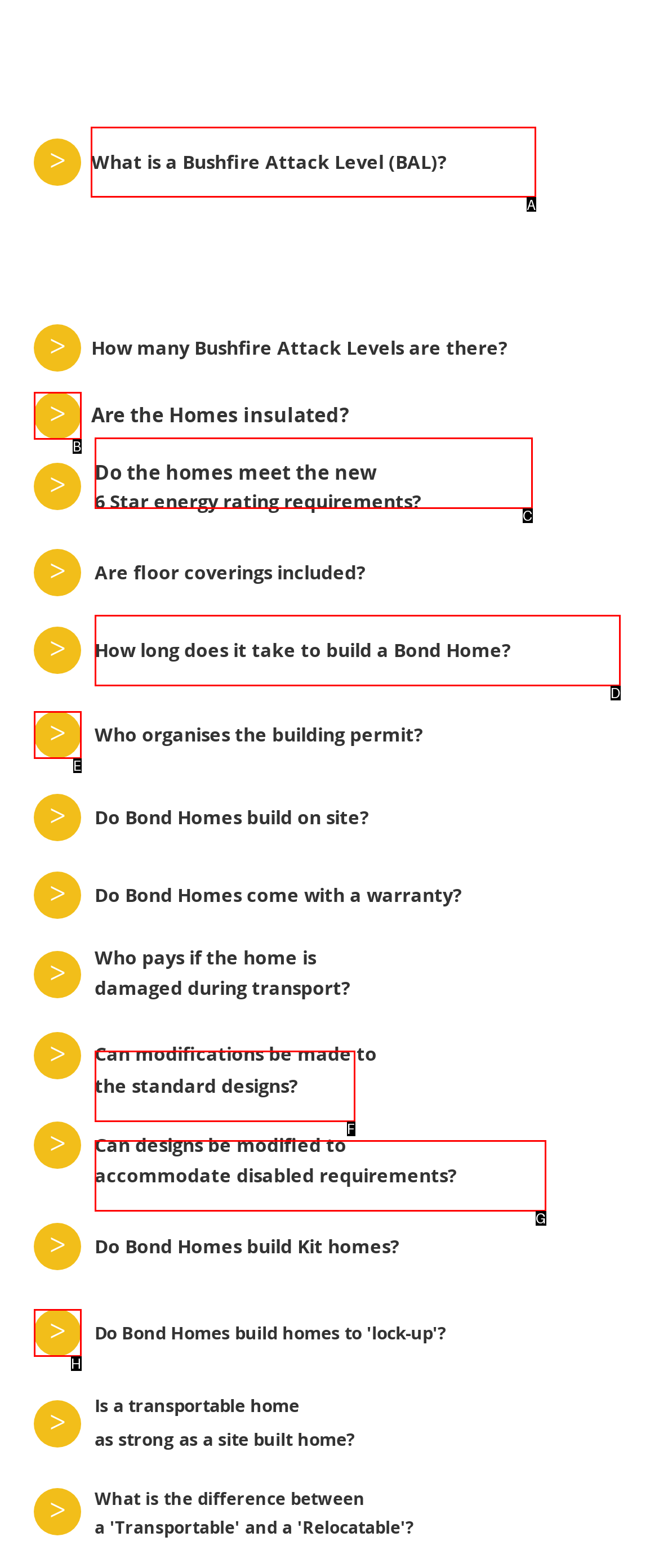Point out which HTML element you should click to fulfill the task: Read about Bushfire Attack Levels.
Provide the option's letter from the given choices.

A